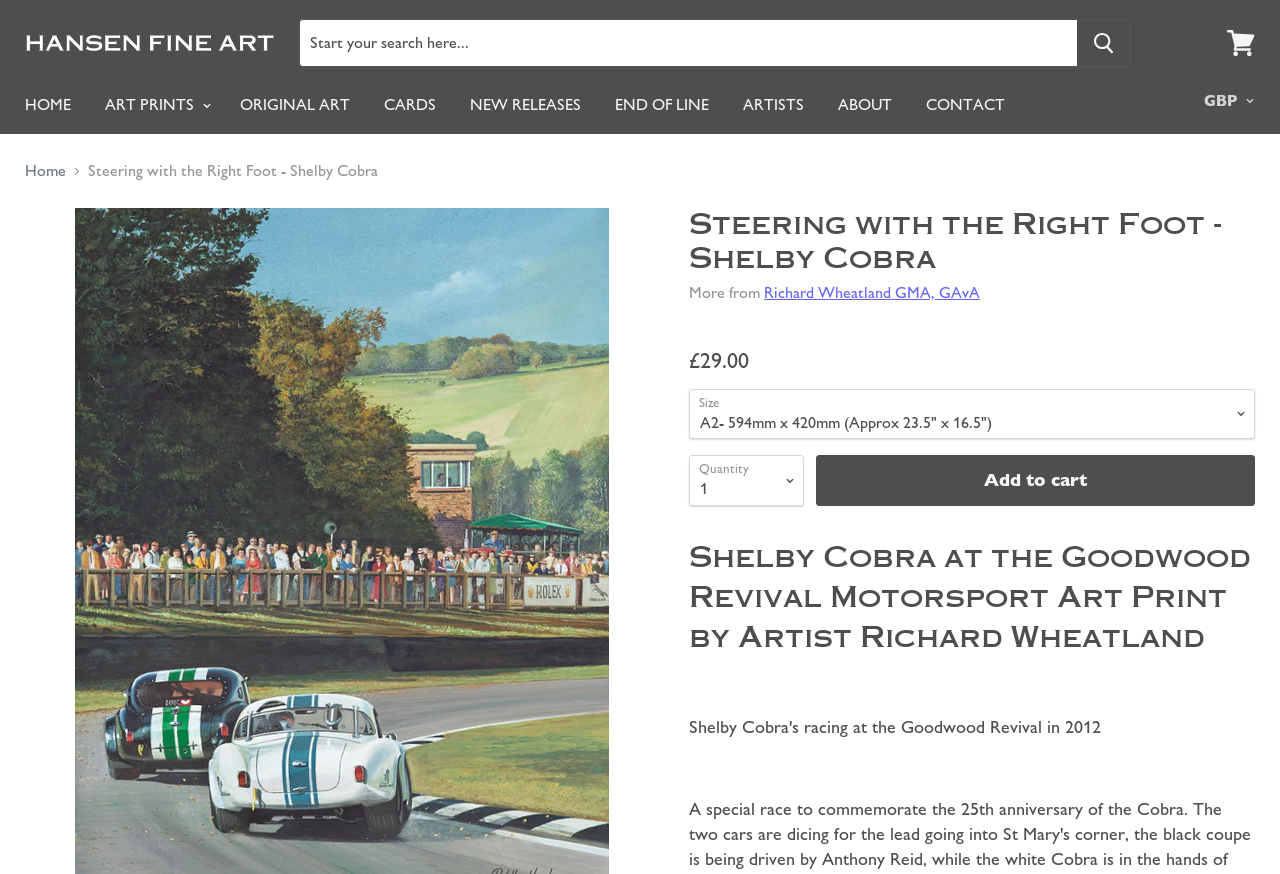Please identify the bounding box coordinates of the element I should click to complete this instruction: 'Search for art prints'. The coordinates should be given as four float numbers between 0 and 1, like this: [left, top, right, bottom].

[0.234, 0.023, 0.841, 0.076]